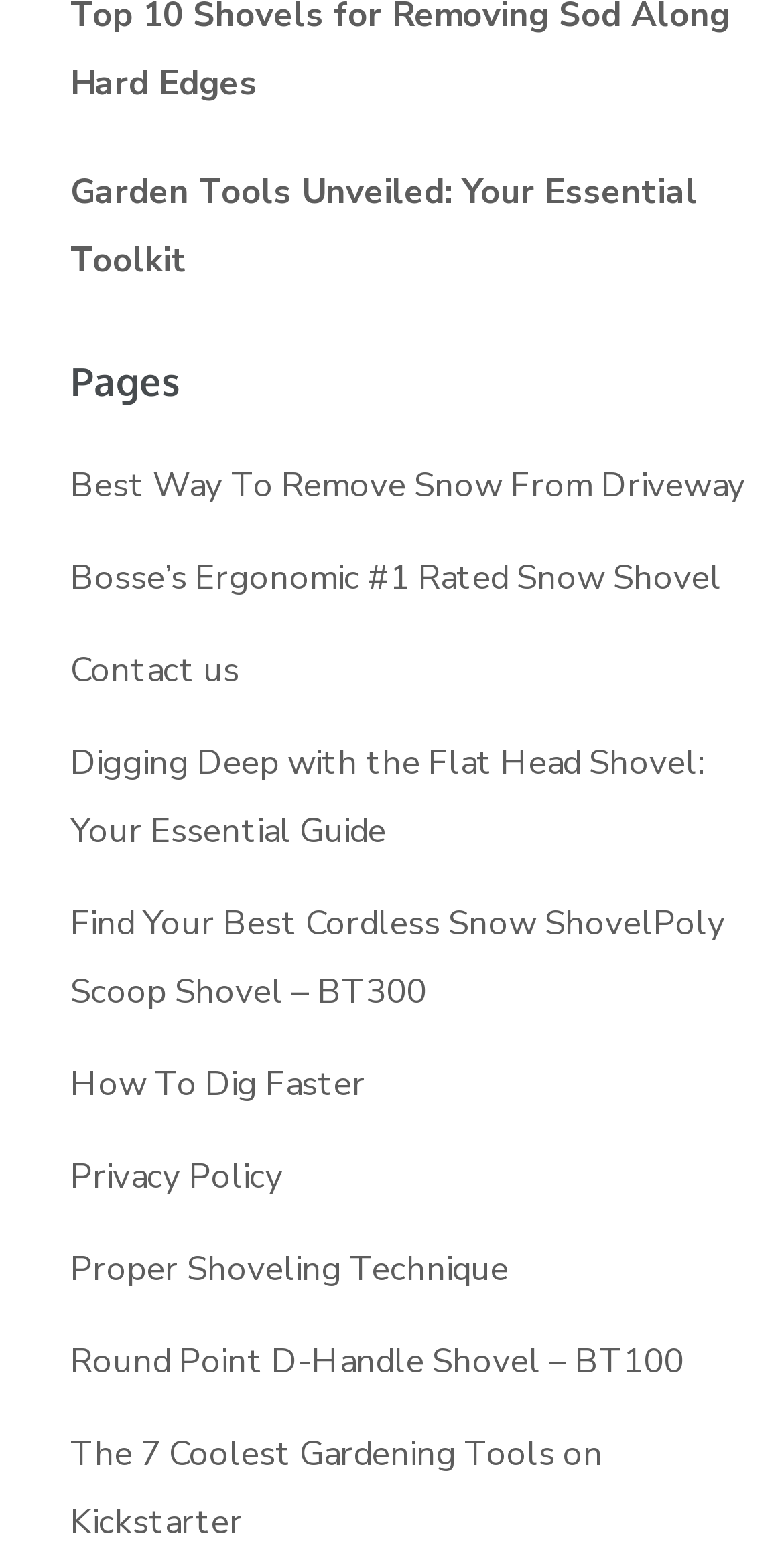Identify the bounding box of the UI element that matches this description: "Proper Shoveling Technique".

[0.09, 0.795, 0.649, 0.825]